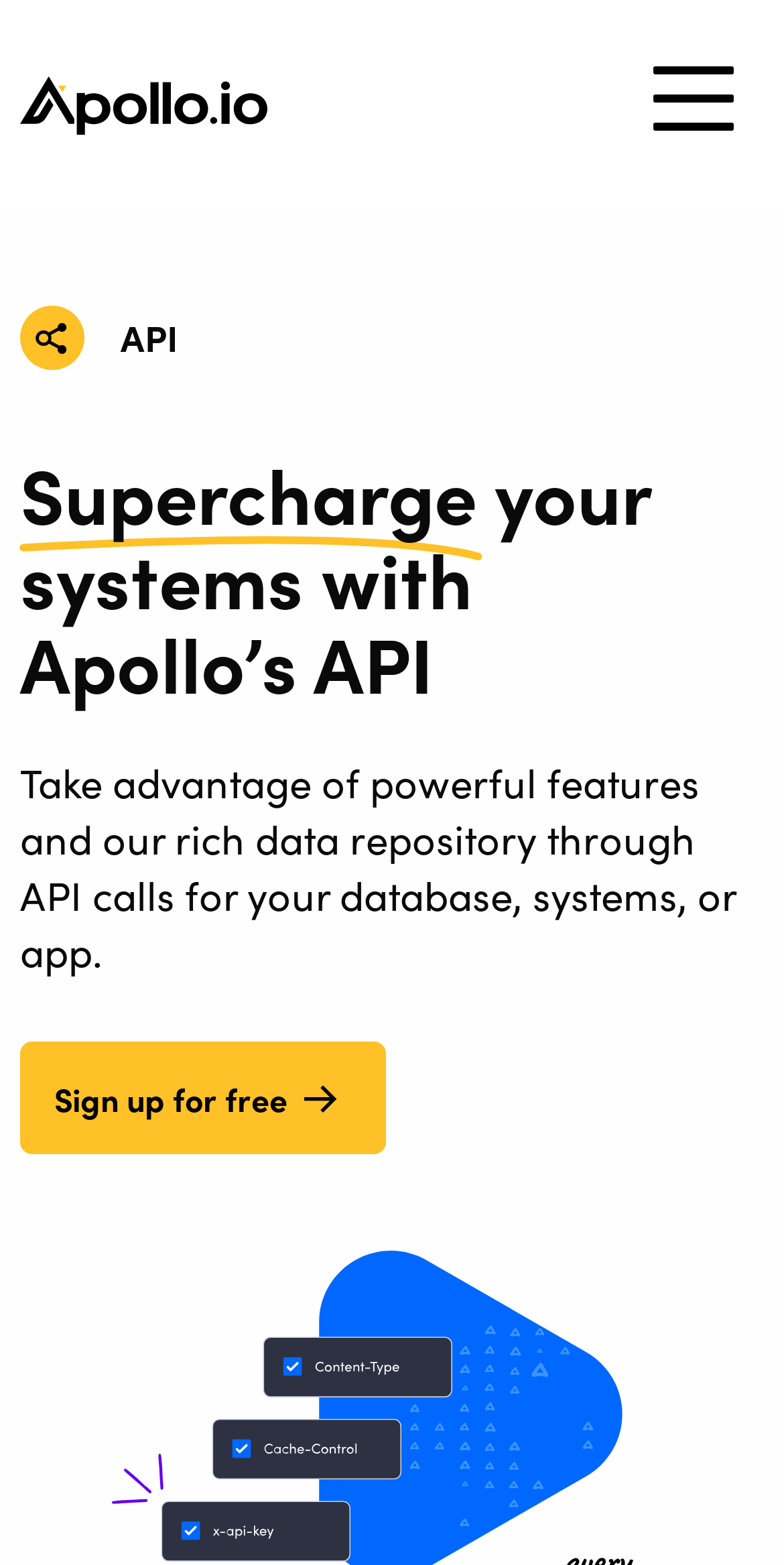Use the details in the image to answer the question thoroughly: 
What is the text of the link at the bottom left?

The link at the bottom left has a bounding box of [0.026, 0.665, 0.492, 0.737] and contains the text 'Sign up for free '.